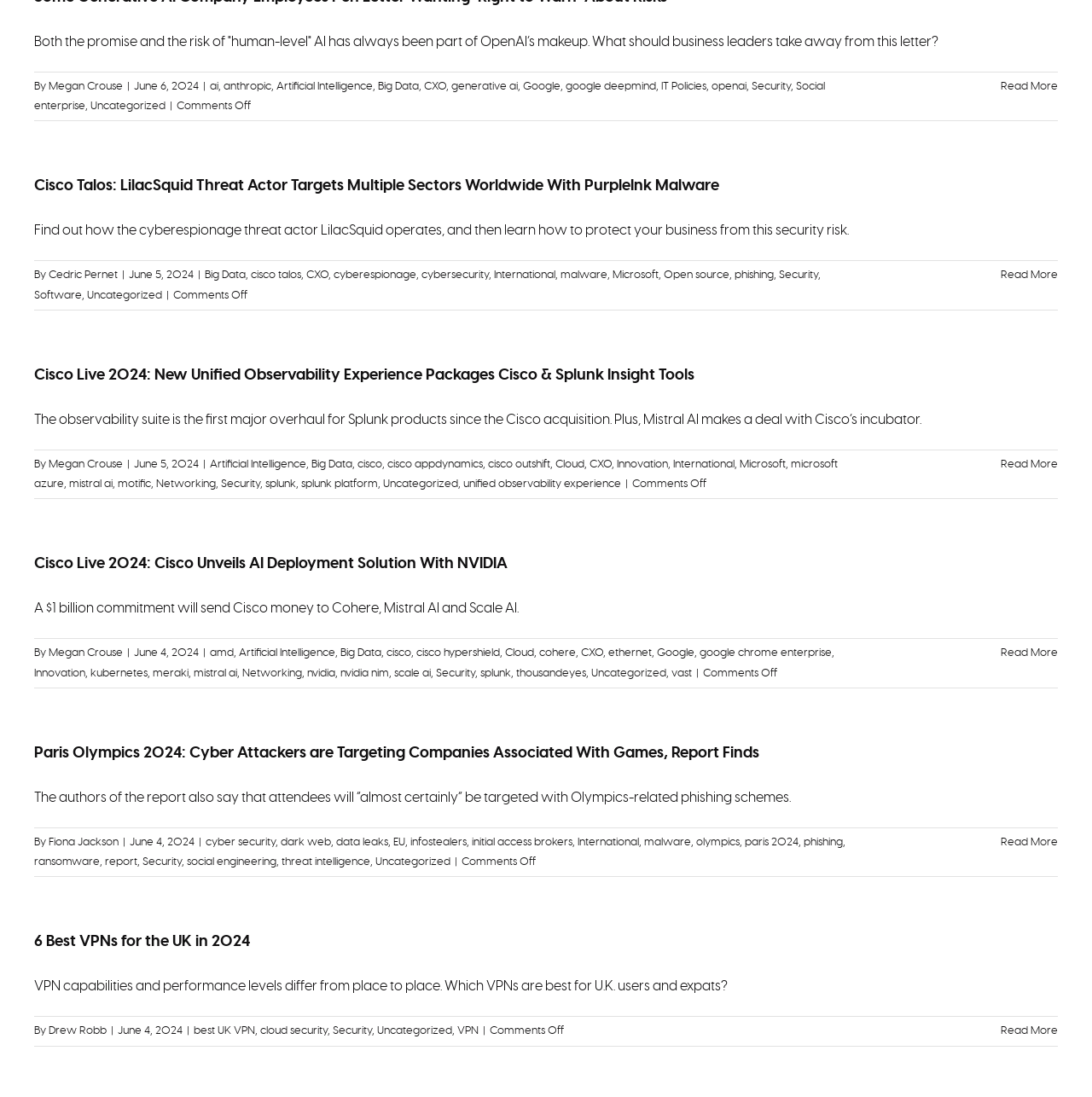Provide the bounding box coordinates for the area that should be clicked to complete the instruction: "Toggle the left rail".

None